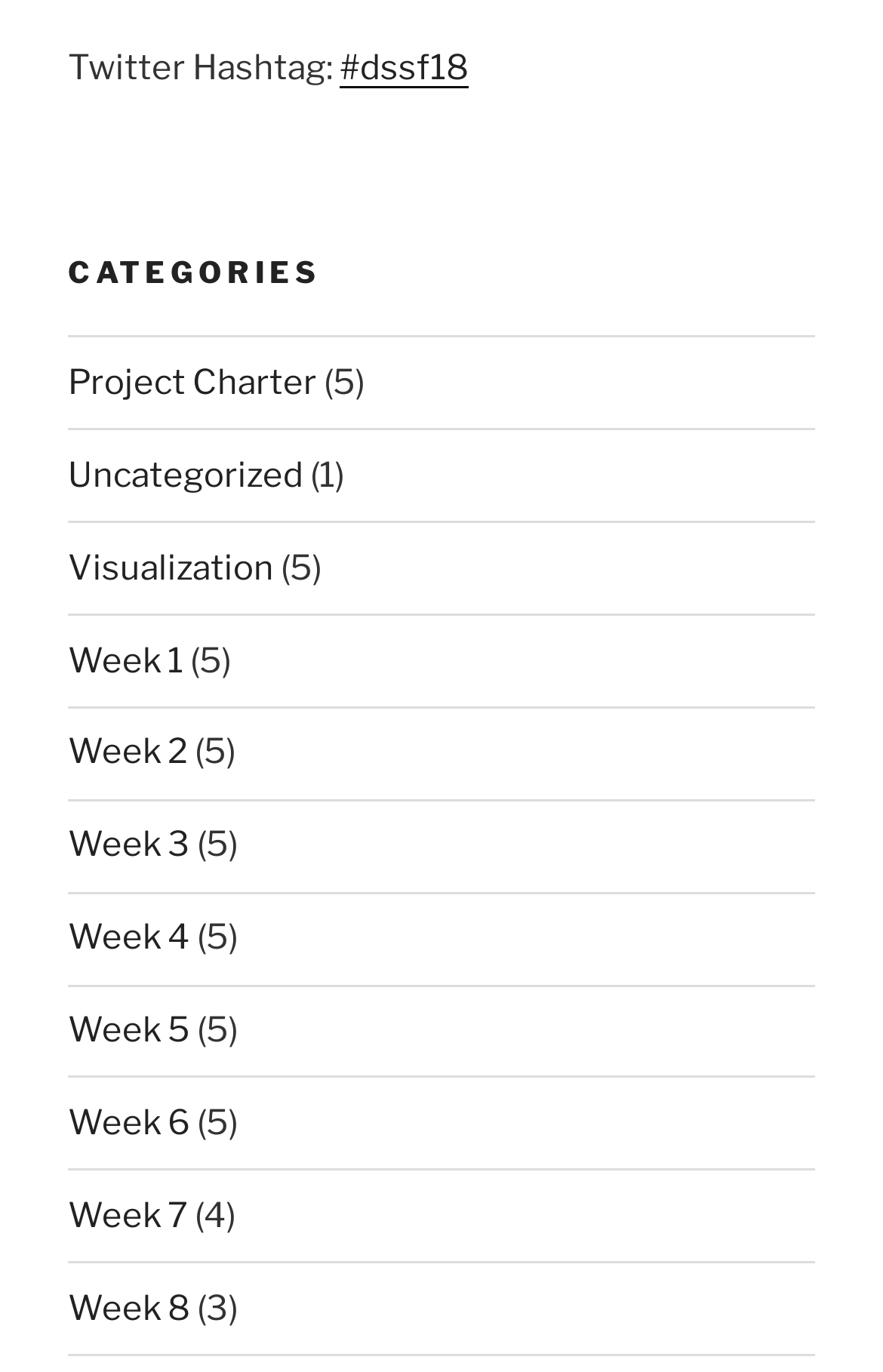Can you determine the bounding box coordinates of the area that needs to be clicked to fulfill the following instruction: "Click on the 'Project Charter' link"?

[0.077, 0.264, 0.359, 0.293]